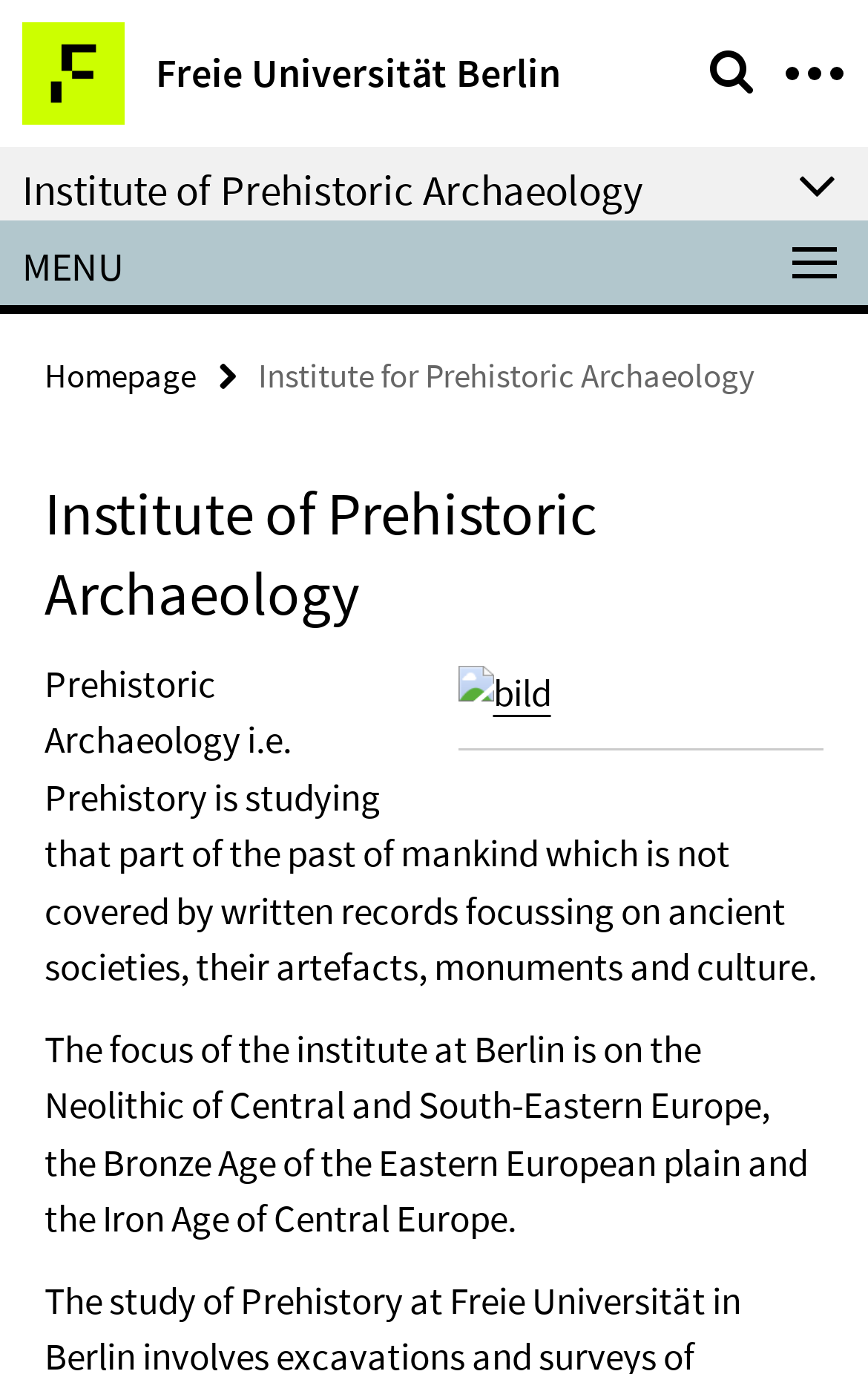Generate a comprehensive description of the webpage.

The webpage is about the Institute for Prehistoric Archaeology, which is part of the Department of History and Cultural Studies. At the top left, there is a link to the Freie Universität Berlin, accompanied by a small image. Next to it, there is a heading "Service Navigation". On the top right, there is another link.

Below the top section, there is a prominent heading "Institute of Prehistoric Archaeology" that spans almost the entire width of the page. Underneath it, there is a link with the same text. To the right of this link, there is a small text "MENU".

Further down, there is a section with a link to the "Homepage" and a static text "Institute for Prehistoric Archaeology". Below this section, there is a heading "Institute of Prehistoric Archaeology" again, followed by a figure with an image and a link labeled "bild". The figure also has a caption. 

Underneath the figure, there are two paragraphs of text. The first paragraph explains that Prehistoric Archaeology is the study of the past of mankind that is not covered by written records, focusing on ancient societies, their artifacts, monuments, and culture. The second paragraph describes the focus of the institute at Berlin, which is on the Neolithic of Central and South-Eastern Europe, the Bronze Age of the Eastern European plain, and the Iron Age of Central Europe.